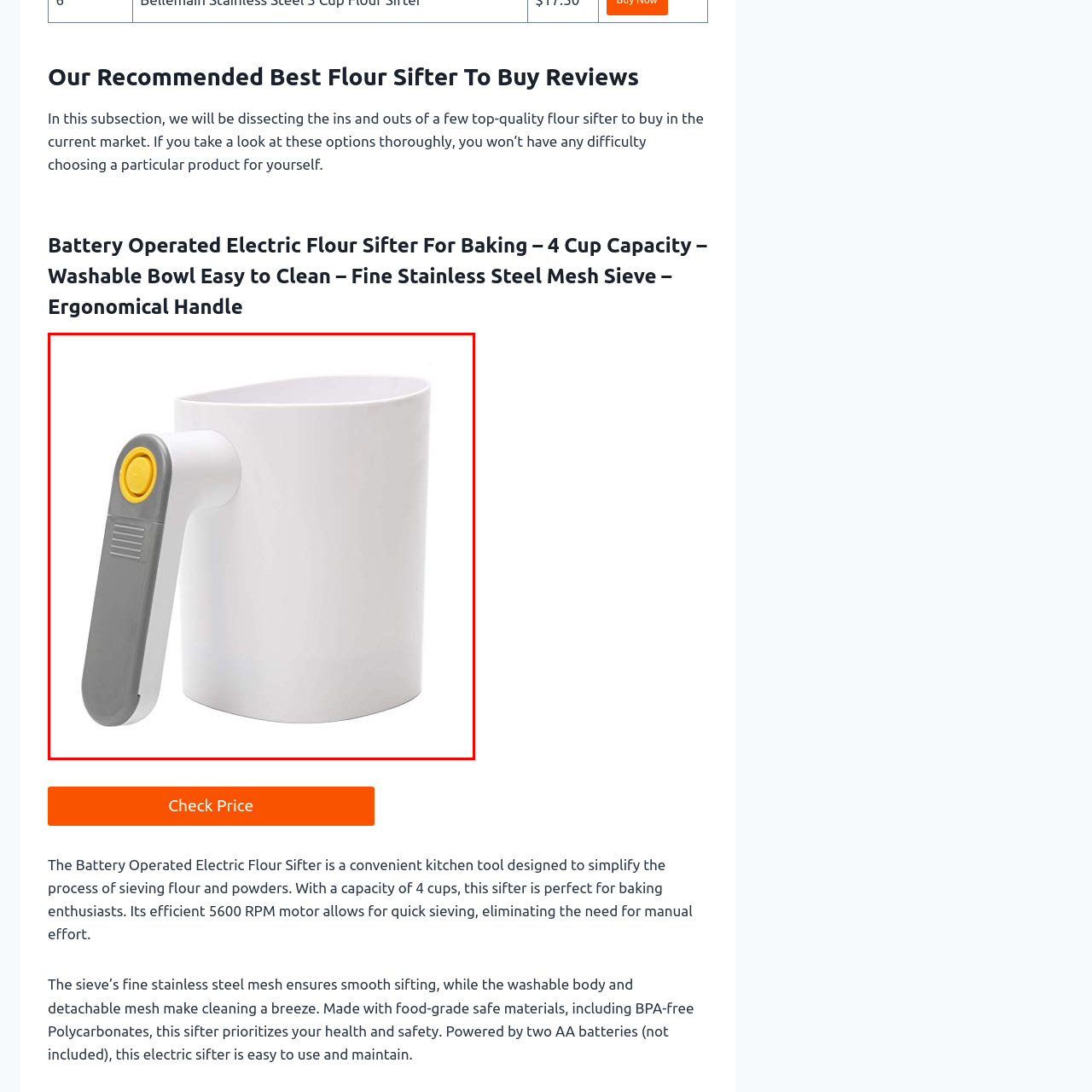Craft a detailed explanation of the image surrounded by the red outline.

This image features a **Battery Operated Electric Flour Sifter** designed for baking enthusiasts. The sifter boasts a sleek, modern design with a primarily white body and a grey handle. The ergonomic handle is equipped with a yellow button, highlighting its user-friendly functionality. With a capacity of 4 cups, this innovative kitchen tool simplifies the process of sieving flour and powders, making it an essential addition for those who enjoy baking. It features a fine stainless steel mesh sieve and is designed to be easy to clean, as both the bowl and mesh are washable. Powered by two AA batteries (not included), this electric sifter operates efficiently at 5600 RPM, enabling quick and effective sifting without the need for manual effort. This product not only enhances convenience in the kitchen but also emphasizes safety, being made from food-grade materials that are BPA-free.